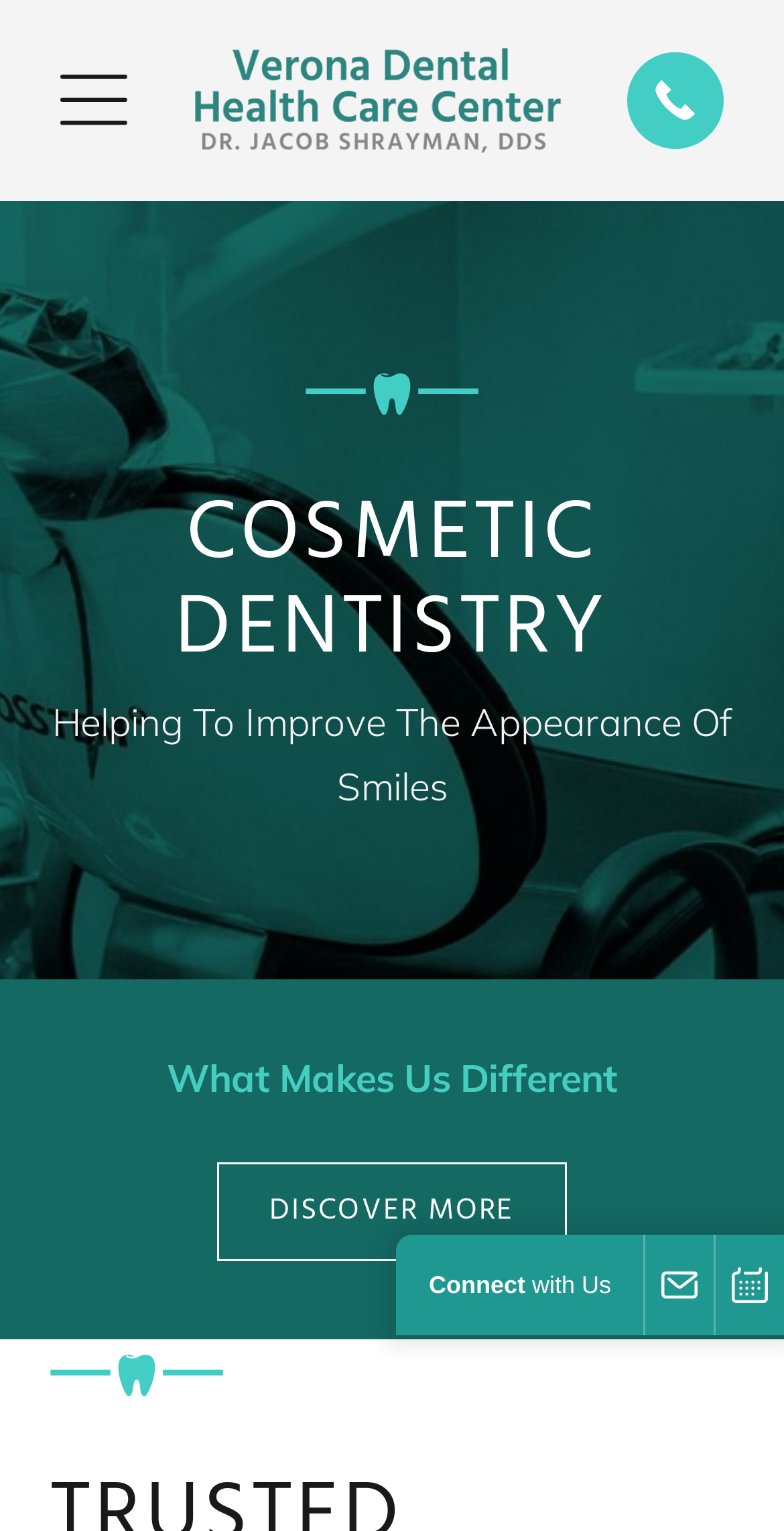Provide a one-word or one-phrase answer to the question:
What is the purpose of the 'DISCOVER MORE' link?

To learn more about the services